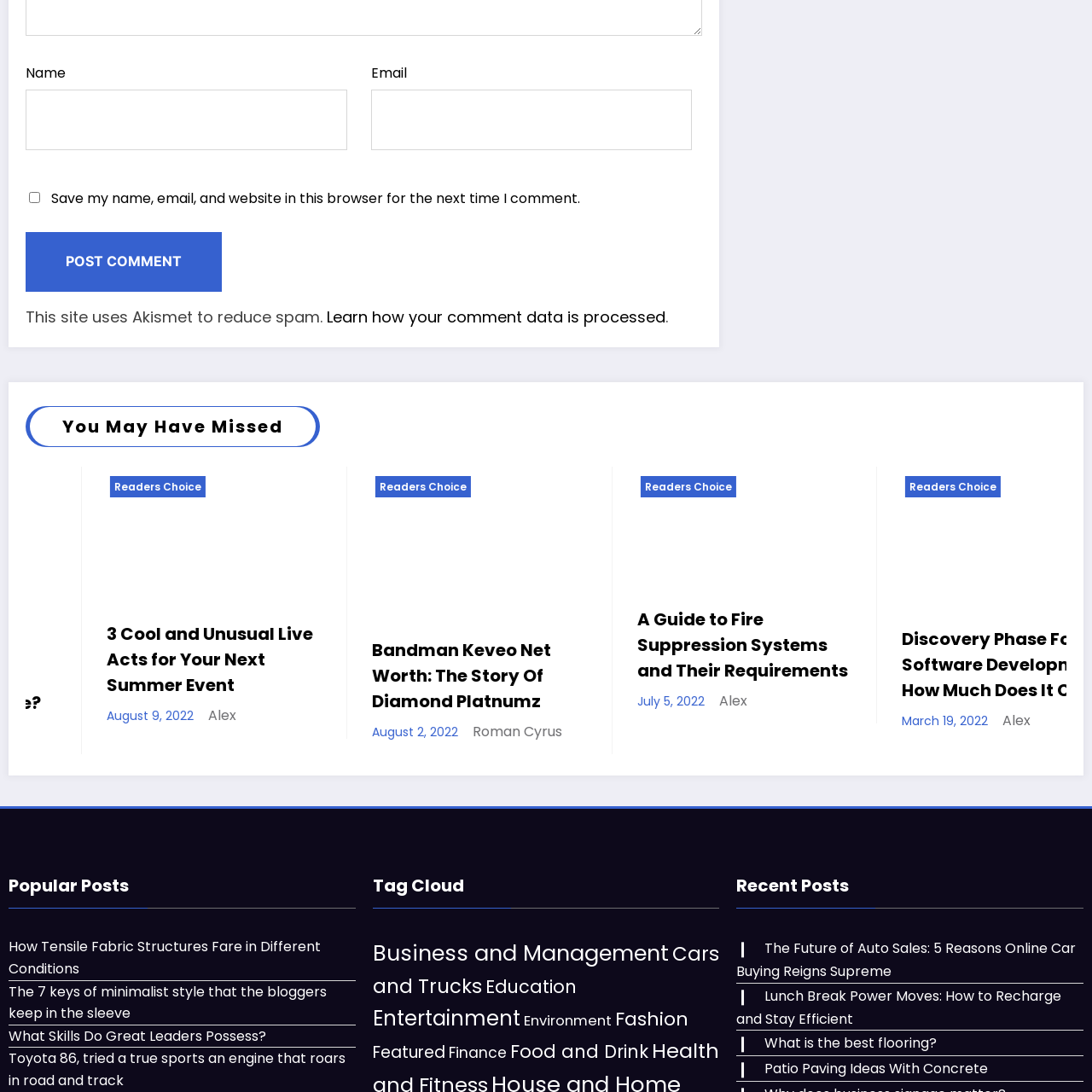Generate a detailed explanation of the image that is highlighted by the red box.

The image features a stylized graphic representing the concept of "How to Know if Electrolysis is Working." It employs a simple, illustrative design, which visually communicates the theme of the article it's associated with. This captivating icon likely serves as a visual anchor for readers, guiding them to explore the topic further. Its placement within a blog context suggests a focus on educating the audience about the effectiveness of electrolysis, an important aspect for those considering or undergoing the treatment. The design's minimalistic yet engaging aesthetic complements the informative nature of the content, enticing readers to delve deeper into the article.